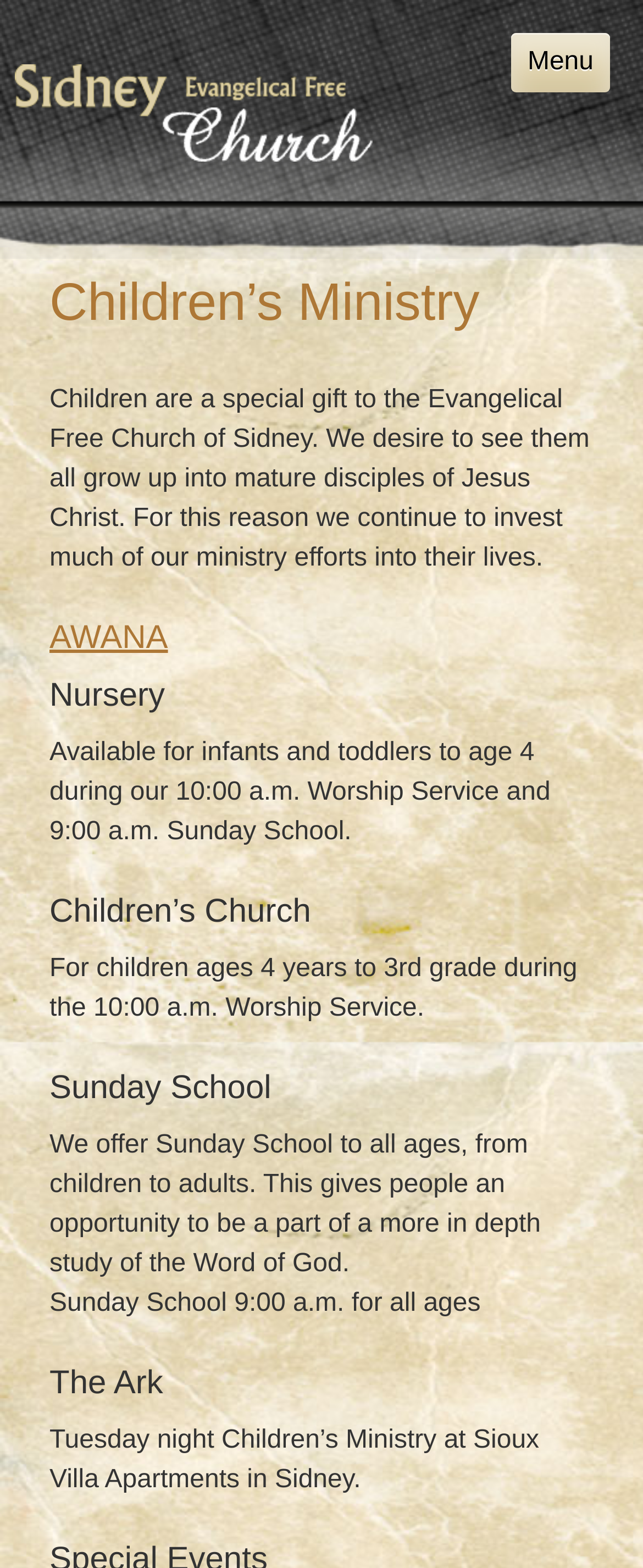Identify the bounding box for the described UI element: "Announcements".

None